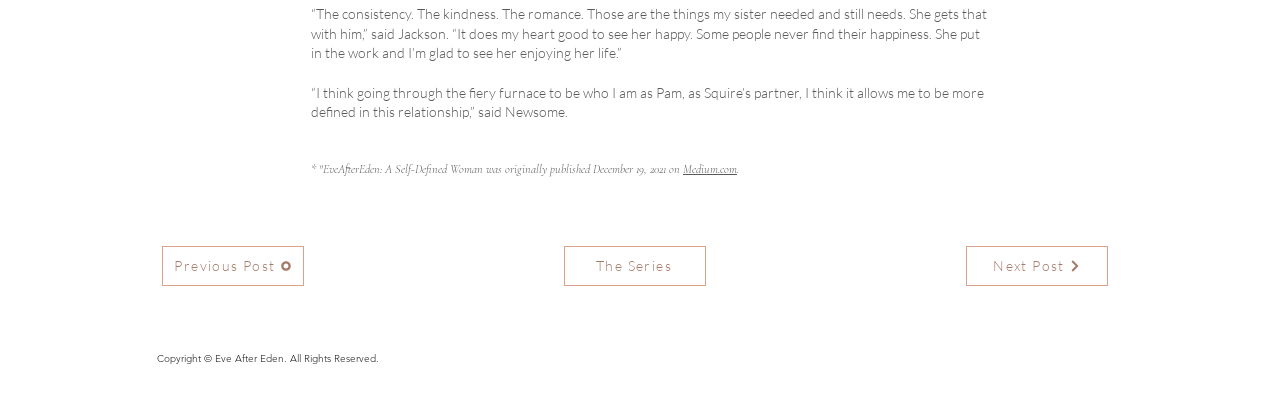Who is quoted in the article?
Look at the image and respond to the question as thoroughly as possible.

By analyzing the text content of the webpage, I found two quotes from individuals named Jackson and Newsome, which suggests that they are the ones being quoted in the article.